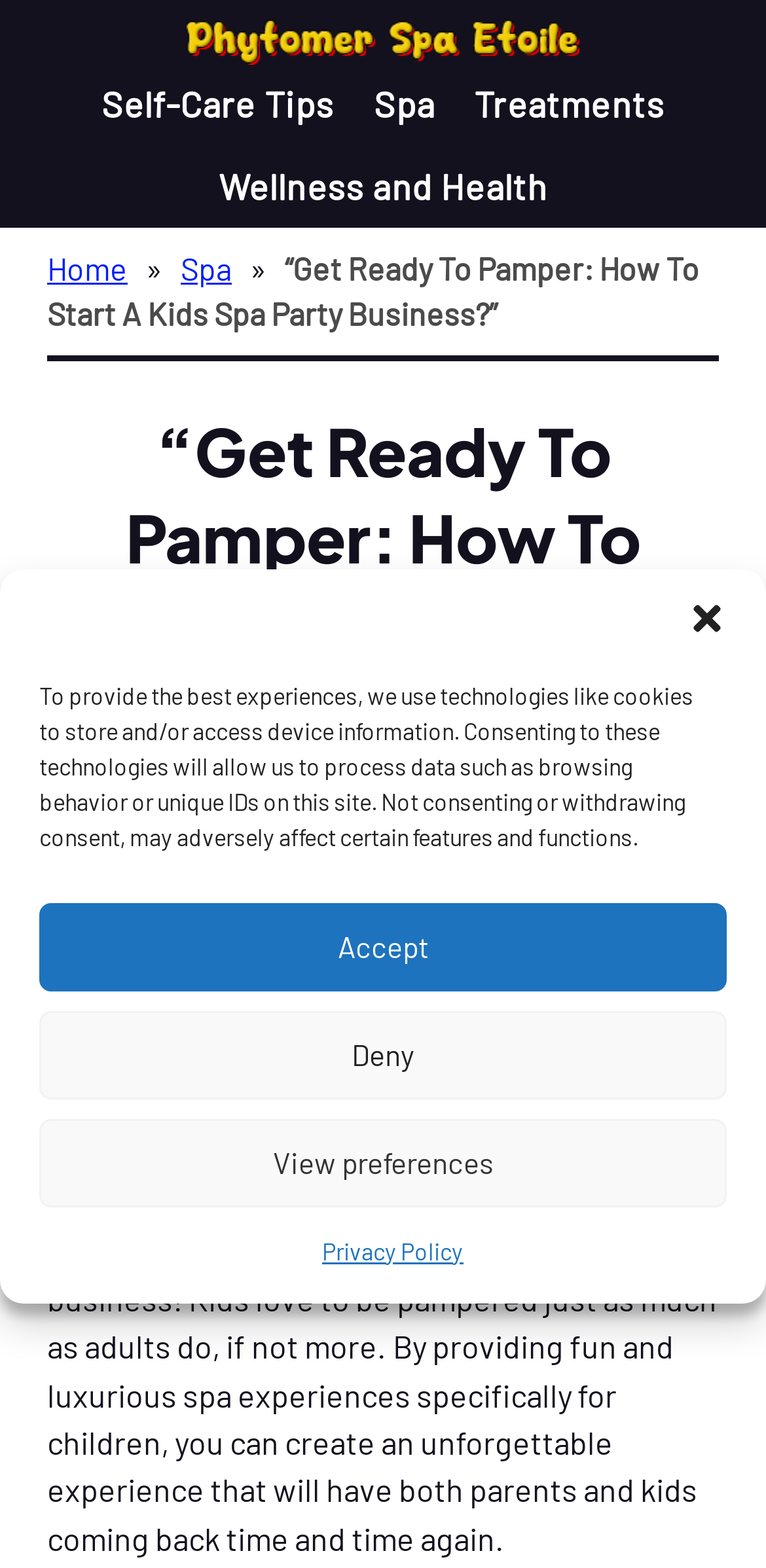What is the purpose of the breadcrumbs navigation?
Look at the image and respond with a one-word or short-phrase answer.

To show the page hierarchy